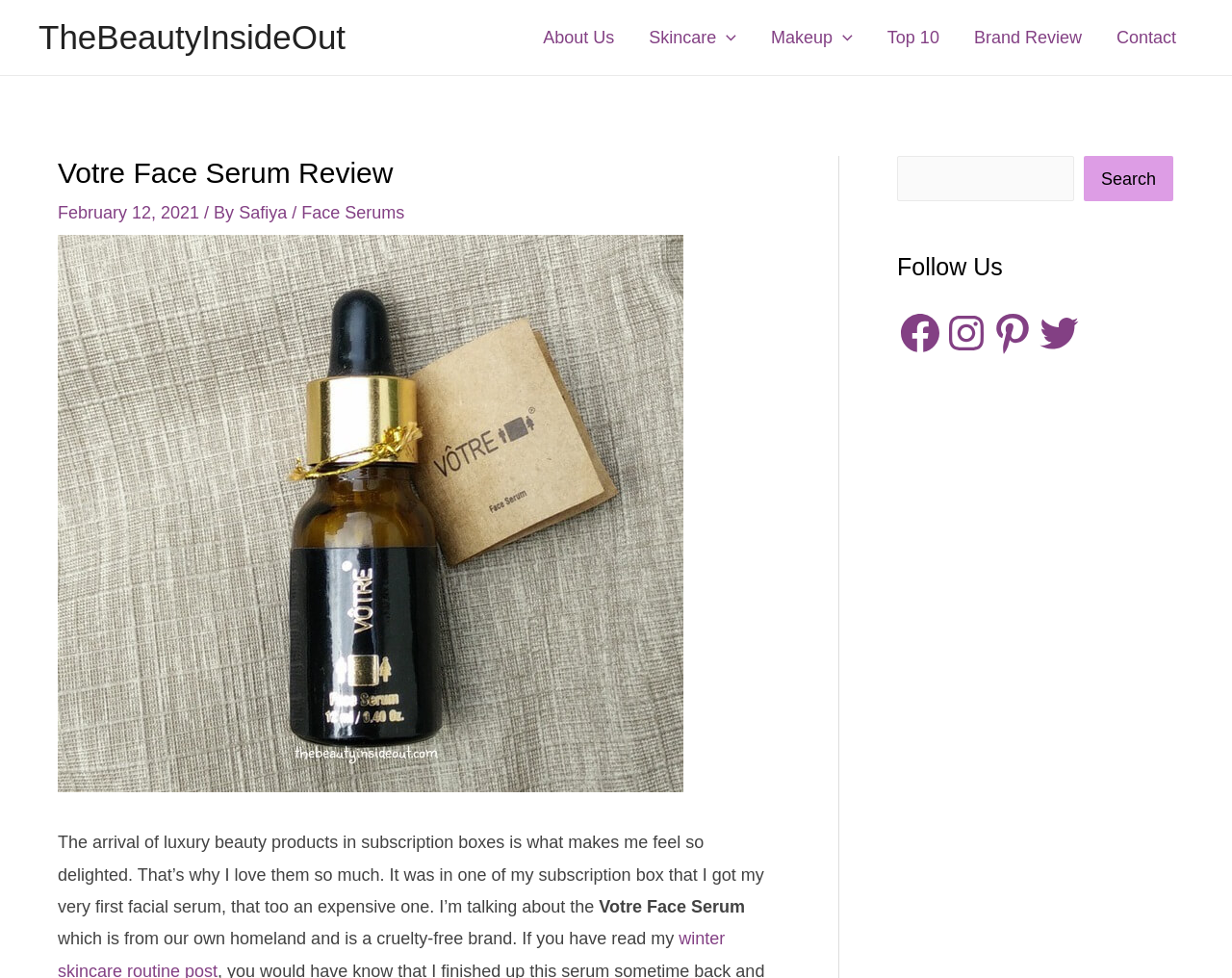Locate the bounding box coordinates of the clickable element to fulfill the following instruction: "Follow on Facebook". Provide the coordinates as four float numbers between 0 and 1 in the format [left, top, right, bottom].

[0.728, 0.317, 0.766, 0.364]